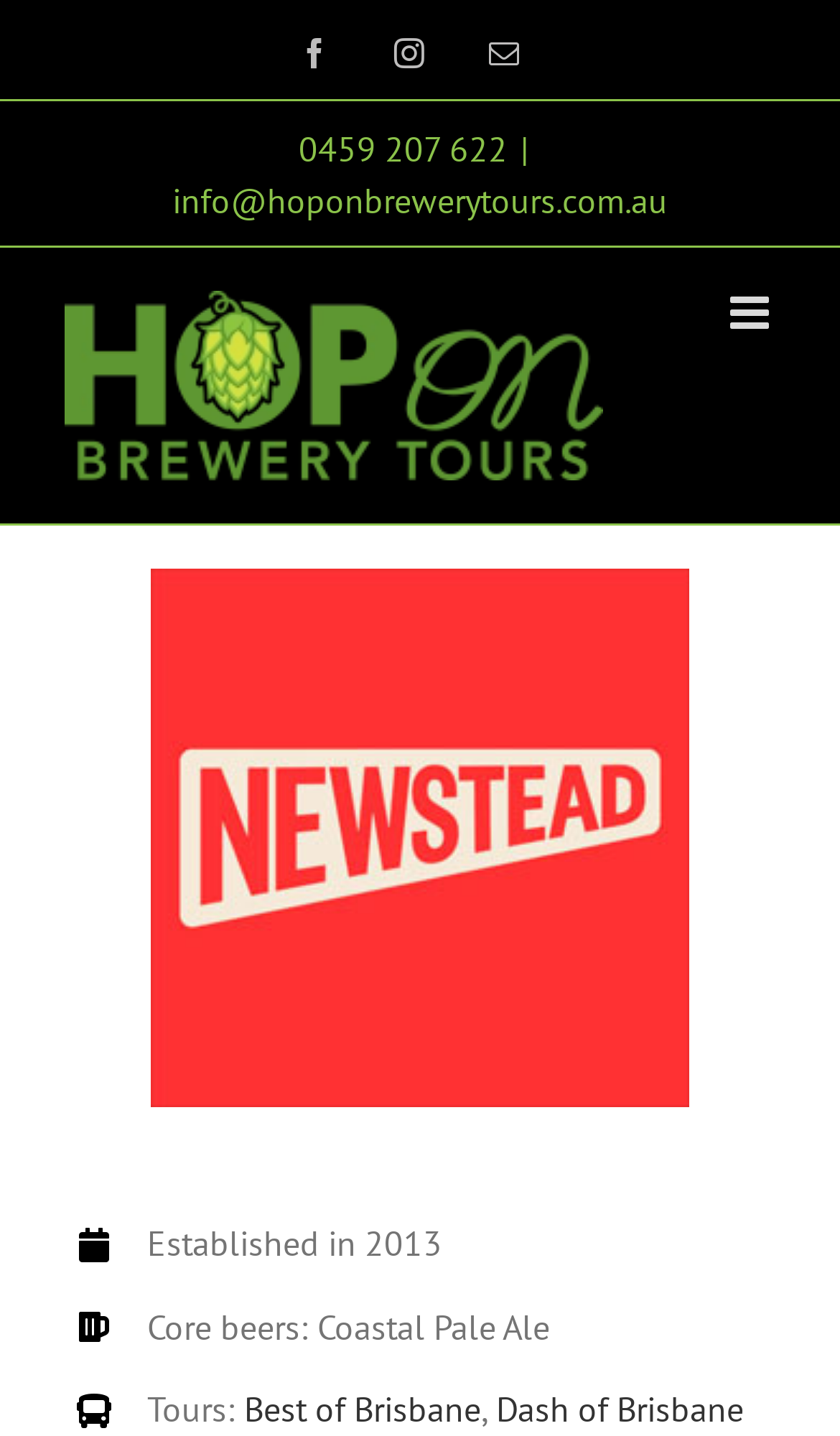Pinpoint the bounding box coordinates of the clickable area needed to execute the instruction: "View Best of Brisbane tour". The coordinates should be specified as four float numbers between 0 and 1, i.e., [left, top, right, bottom].

[0.291, 0.966, 0.573, 0.996]